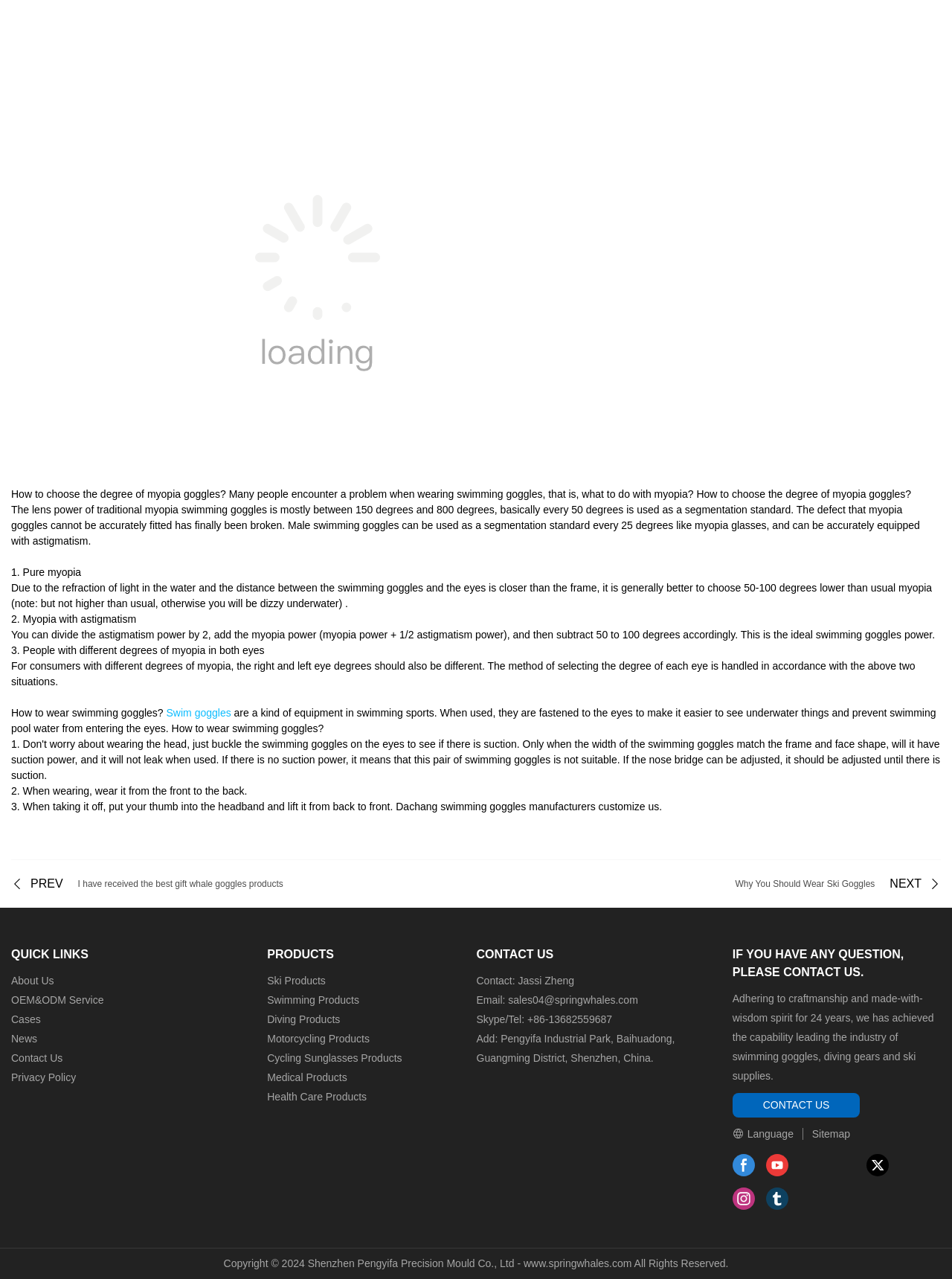Please answer the following question as detailed as possible based on the image: 
How to choose the degree of myopia goggles?

The webpage explains that the choice of degree of myopia goggles depends on the type of myopia, such as pure myopia, myopia with astigmatism, or people with different degrees of myopia in both eyes, and provides specific guidelines for each type.